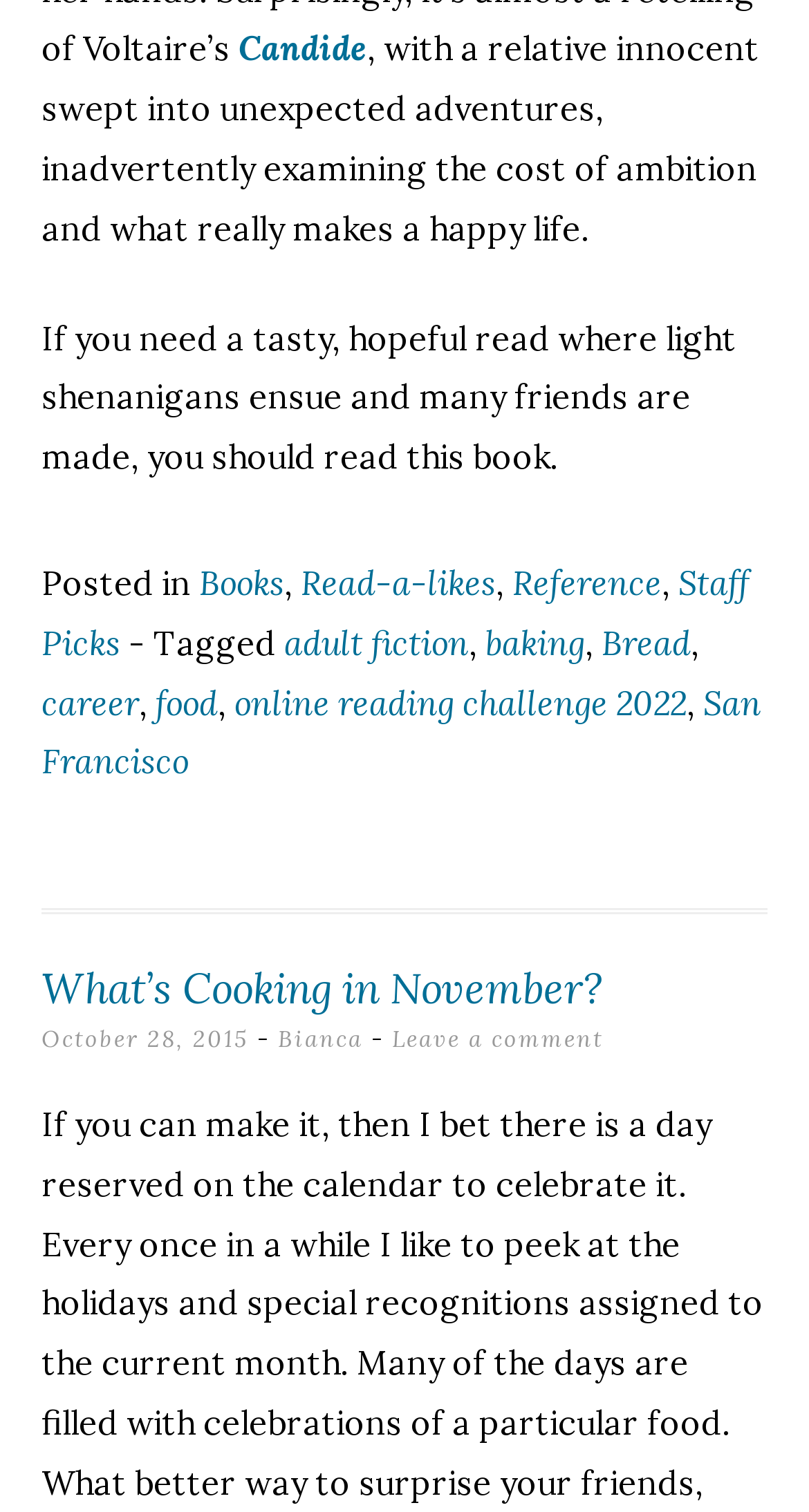Please give a concise answer to this question using a single word or phrase: 
Who is the author of the blog post?

Bianca